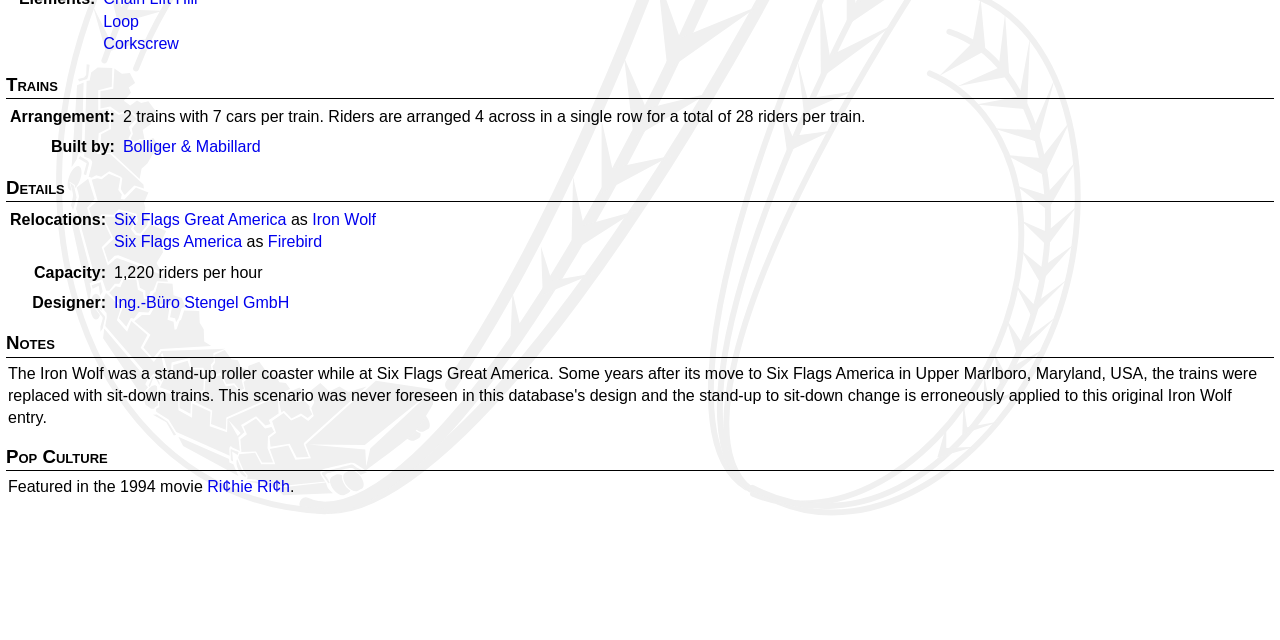Given the element description "Six Flags Great America" in the screenshot, predict the bounding box coordinates of that UI element.

[0.089, 0.329, 0.224, 0.356]